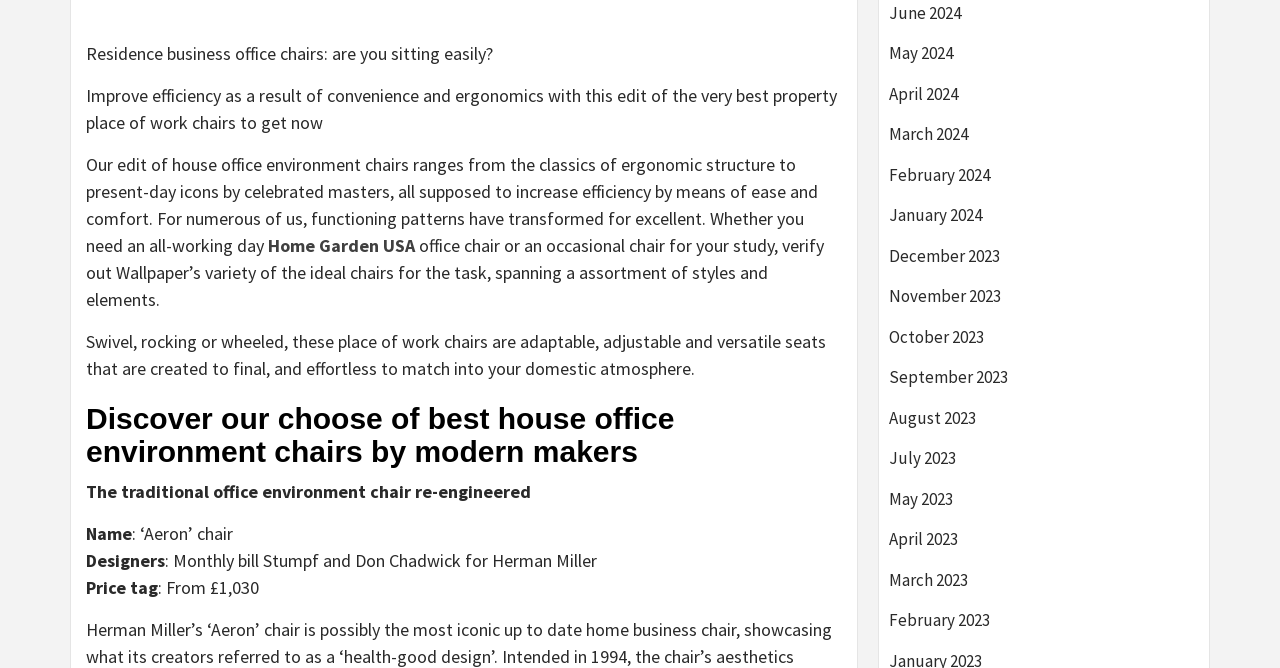Determine the bounding box coordinates of the clickable element to achieve the following action: 'View 'June 2024''. Provide the coordinates as four float values between 0 and 1, formatted as [left, top, right, bottom].

[0.695, 0.001, 0.937, 0.062]